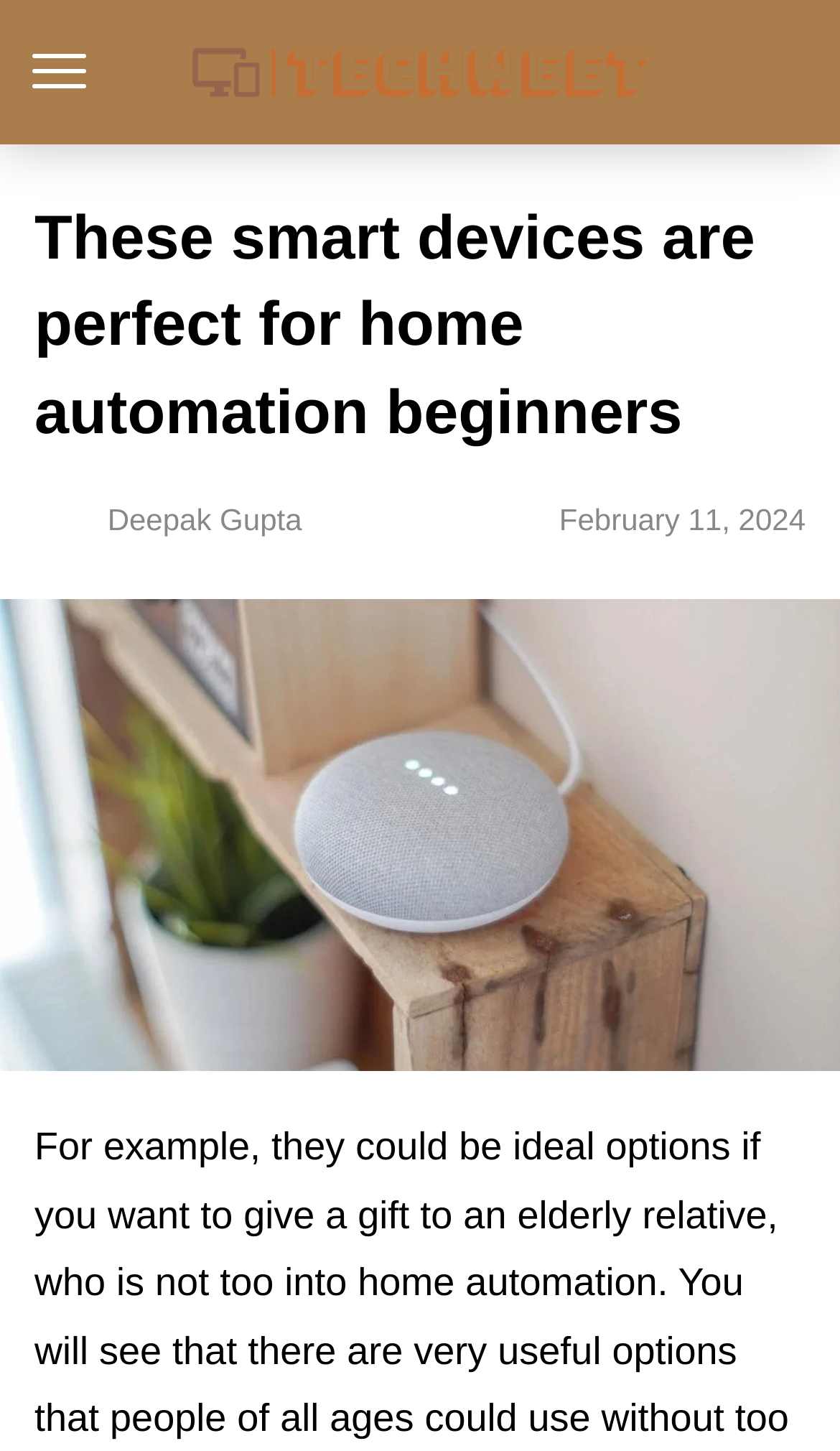Please provide a detailed answer to the question below based on the screenshot: 
What type of devices are discussed in the article?

The main heading of the webpage mentions 'smart devices' as being perfect for home automation beginners, indicating that the article discusses smart devices.